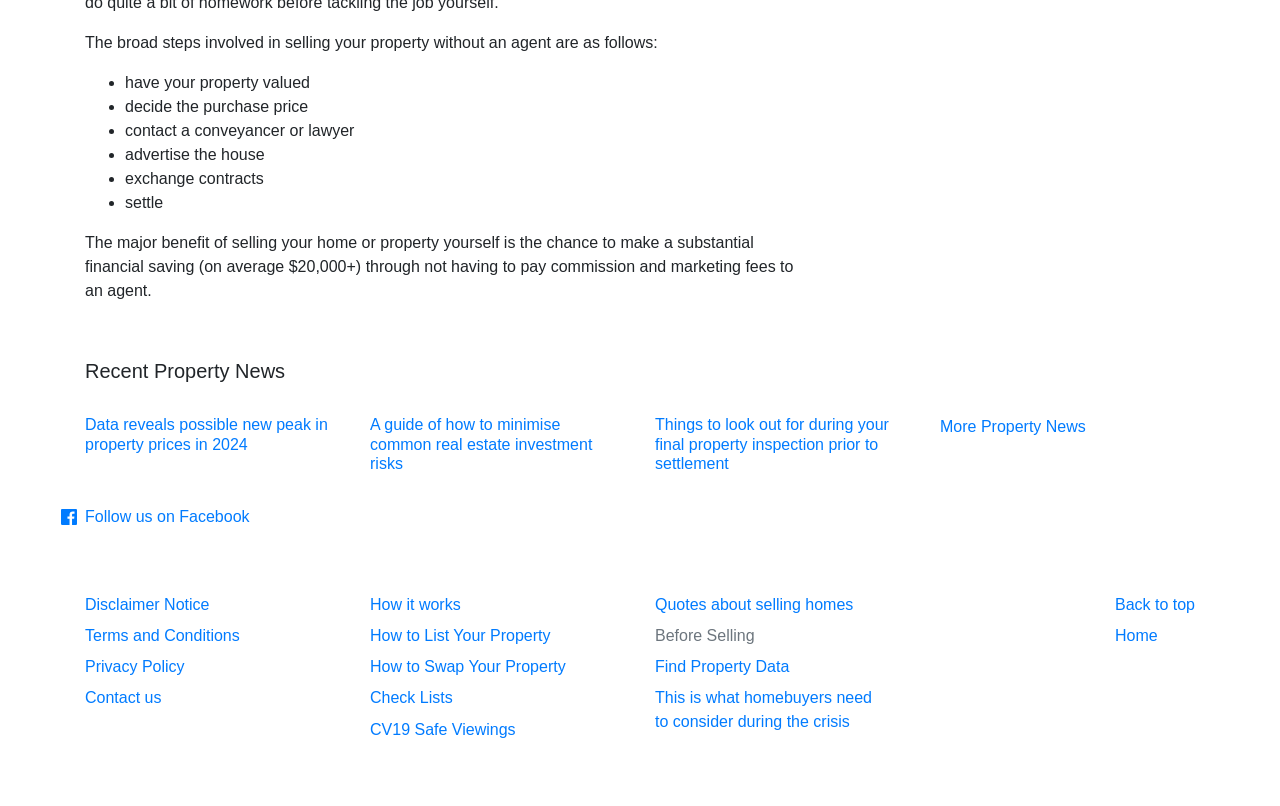What is the purpose of the 'Check Lists' link?
Based on the image, please offer an in-depth response to the question.

The 'Check Lists' link is likely to provide checklists related to selling properties, which can be useful for individuals selling their homes or properties without an agent.